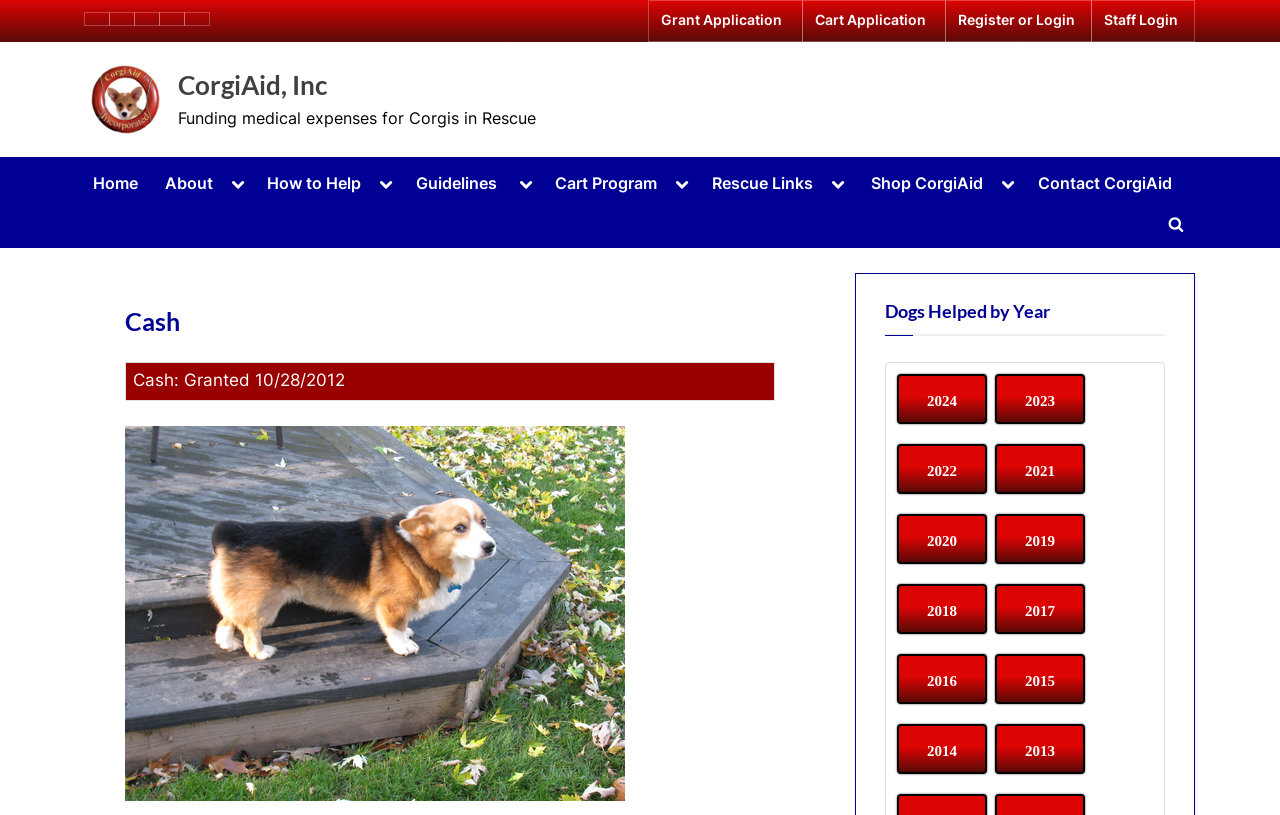Identify the bounding box coordinates of the specific part of the webpage to click to complete this instruction: "Click on the 'Home' link".

[0.066, 0.201, 0.114, 0.248]